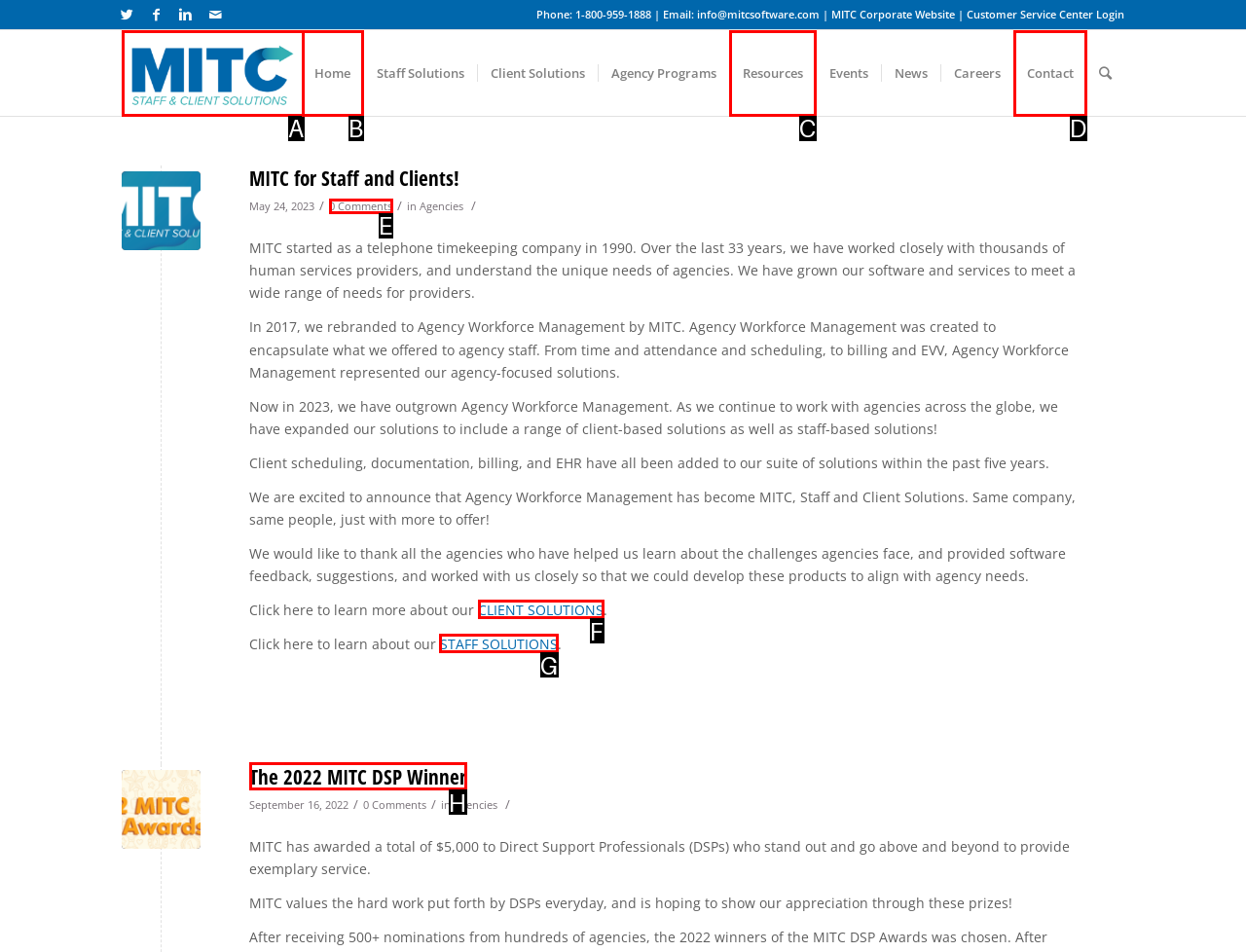Tell me which option I should click to complete the following task: Click the 'Staff Solutions' link
Answer with the option's letter from the given choices directly.

G